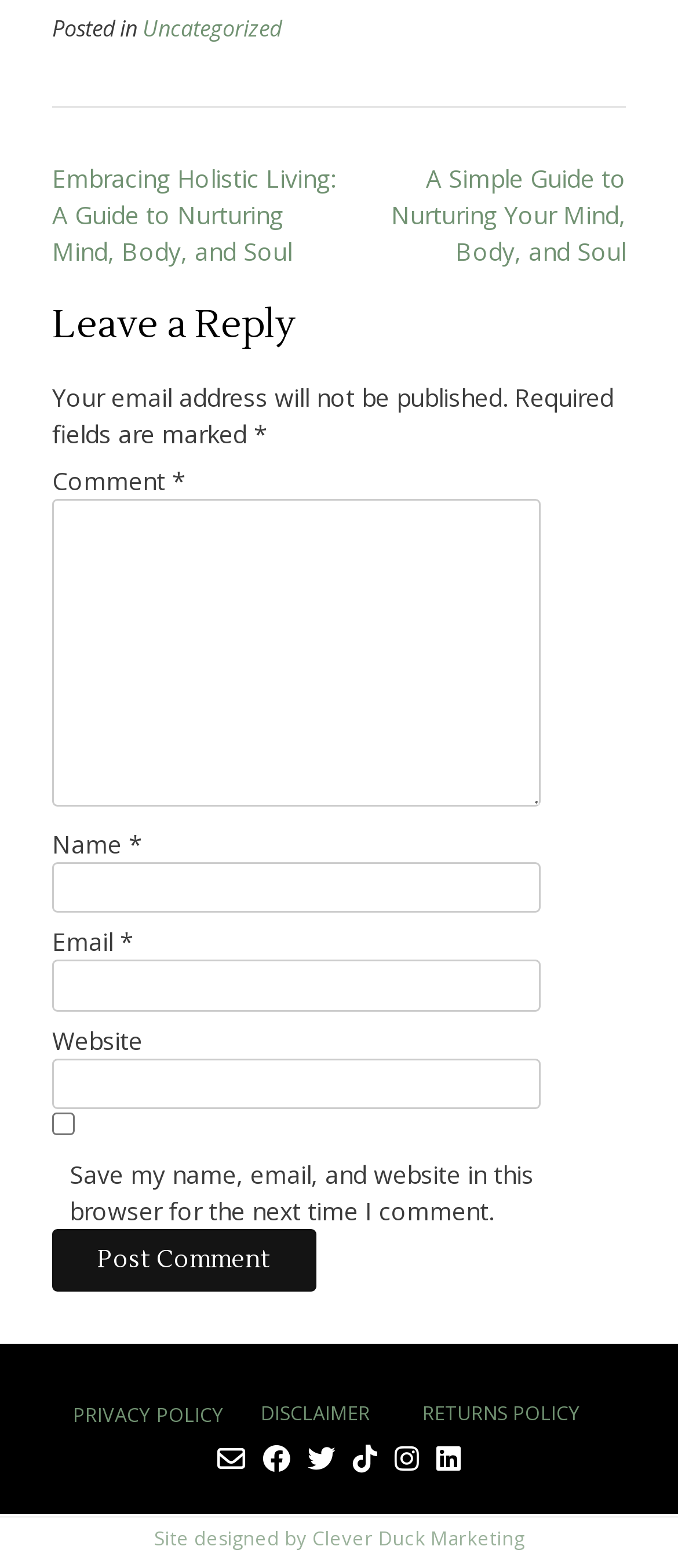Please analyze the image and provide a thorough answer to the question:
What is required to be filled in the comment form?

The comment form has fields for name, email, and website, but only the name and email fields are marked as required, indicated by an asterisk (*) symbol.